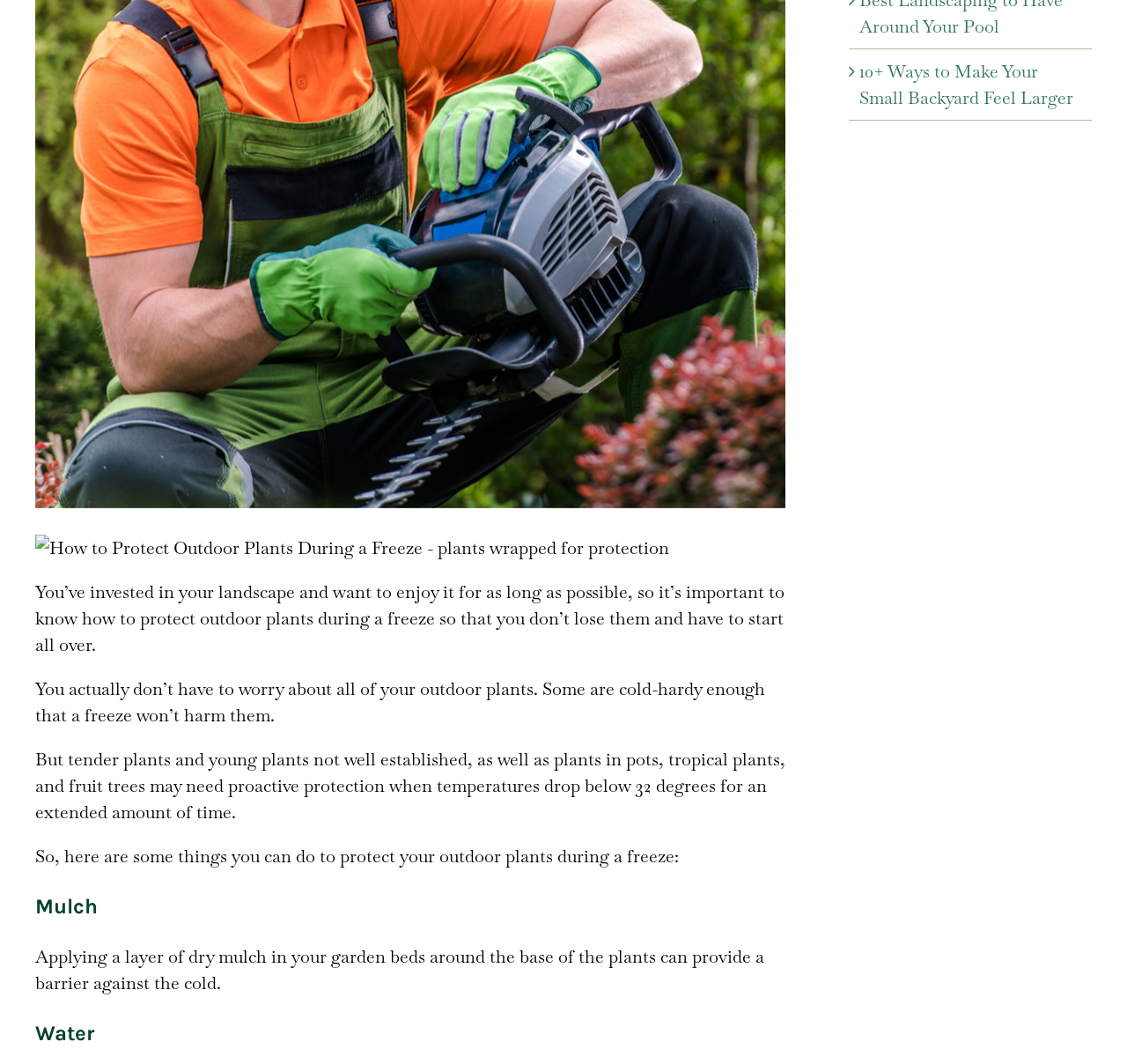Find and provide the bounding box coordinates for the UI element described with: "Outdoor Fireplaces and Firepits FAQ".

[0.519, 0.066, 0.725, 0.124]